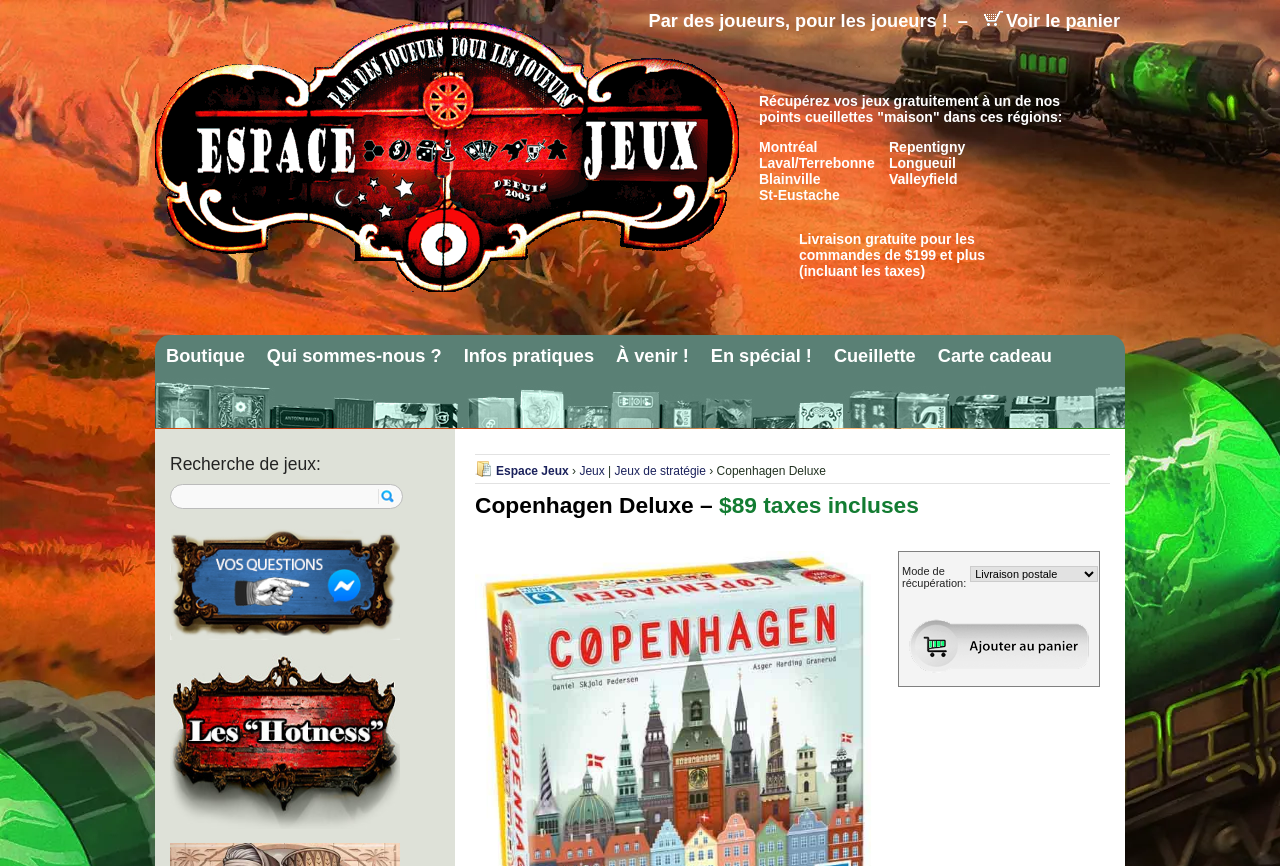Provide a comprehensive caption for the webpage.

This webpage is about the deluxe edition of the board game Copenhagen. At the top, there is a brief introduction to the game, mentioning that it is for 2-4 players. Below this, there is a navigation menu with links to "Voir le panier", "Espace Jeux", and others.

On the left side, there is a section with a heading "Recherche de jeux:" and a search bar with a button to initiate the search. Below this, there are two figures with links.

On the right side, there is a section with information about the game, including its price, $89, and a description of the deluxe edition. There is also a table with details about the game, including the mode of retrieval, which can be selected from a dropdown menu.

In the middle of the page, there is a section with links to different categories of games, such as "Jeux de stratégie", and a link to the current game, "Copenhagen Deluxe". There is also an image of the game box.

At the bottom of the page, there is a call-to-action button to add the game to the shopping cart.